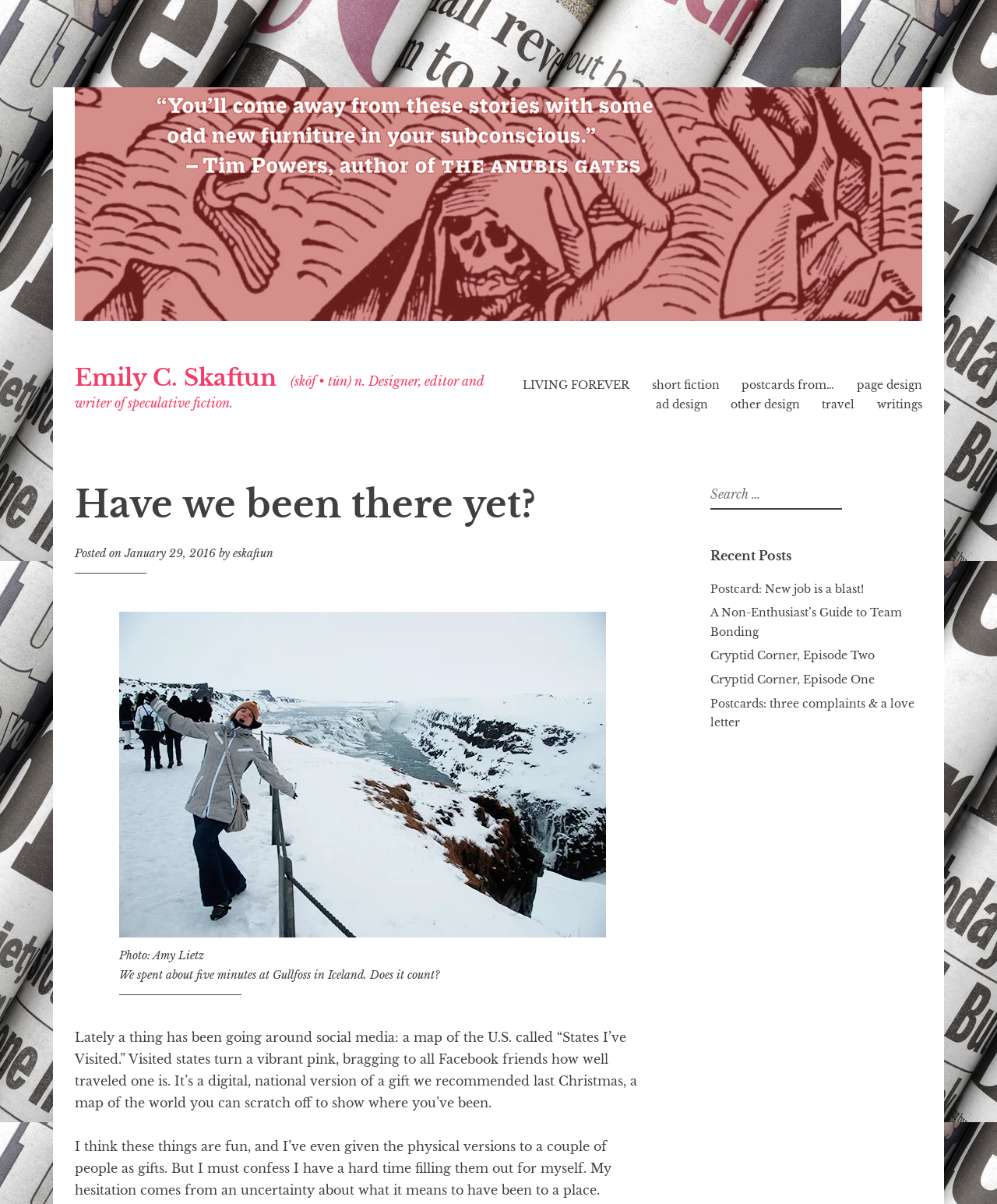Answer this question in one word or a short phrase: How many links are there in the 'Recent Posts' section?

5